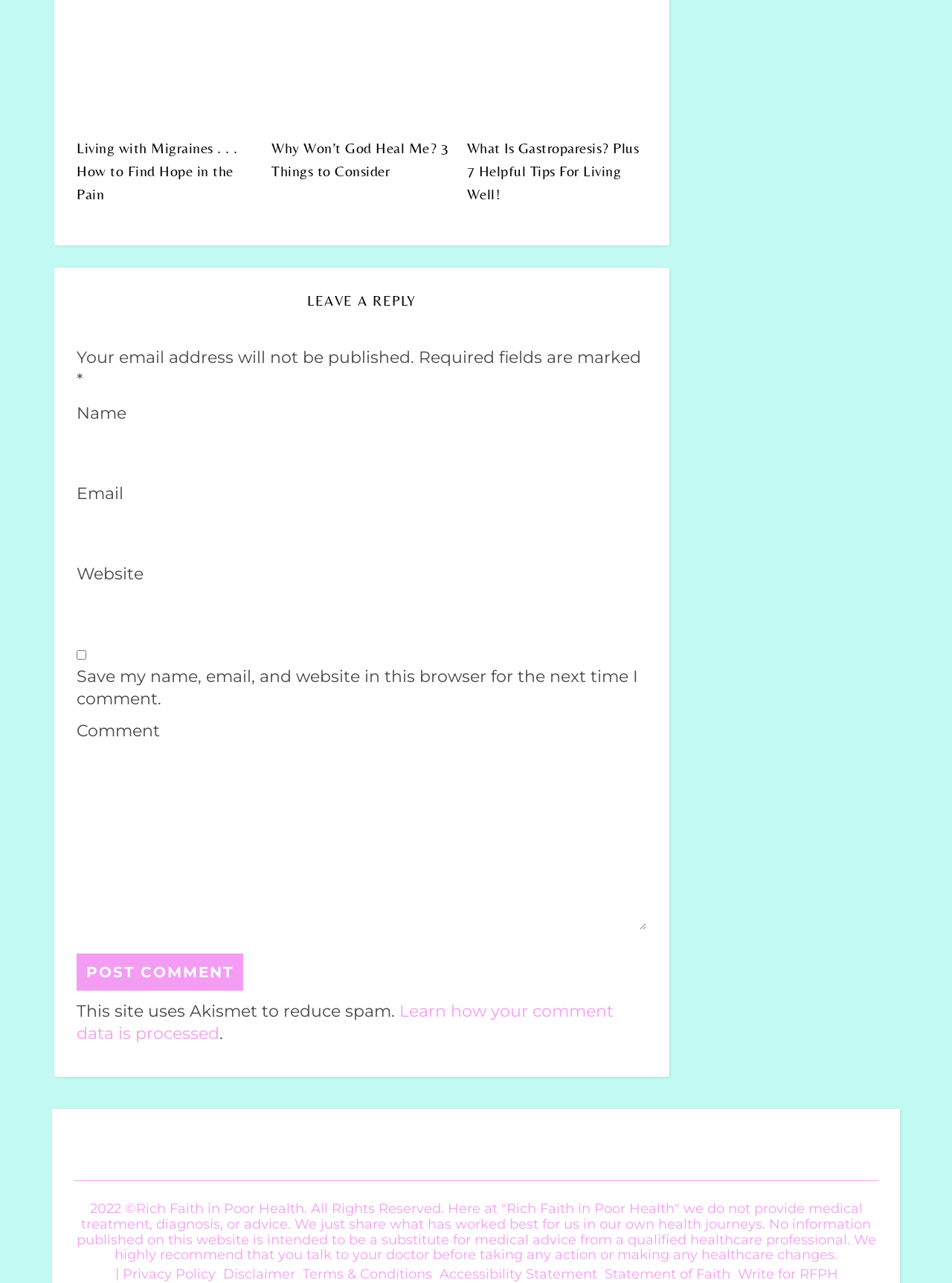Respond to the following question with a brief word or phrase:
What is the main topic of this webpage?

Health